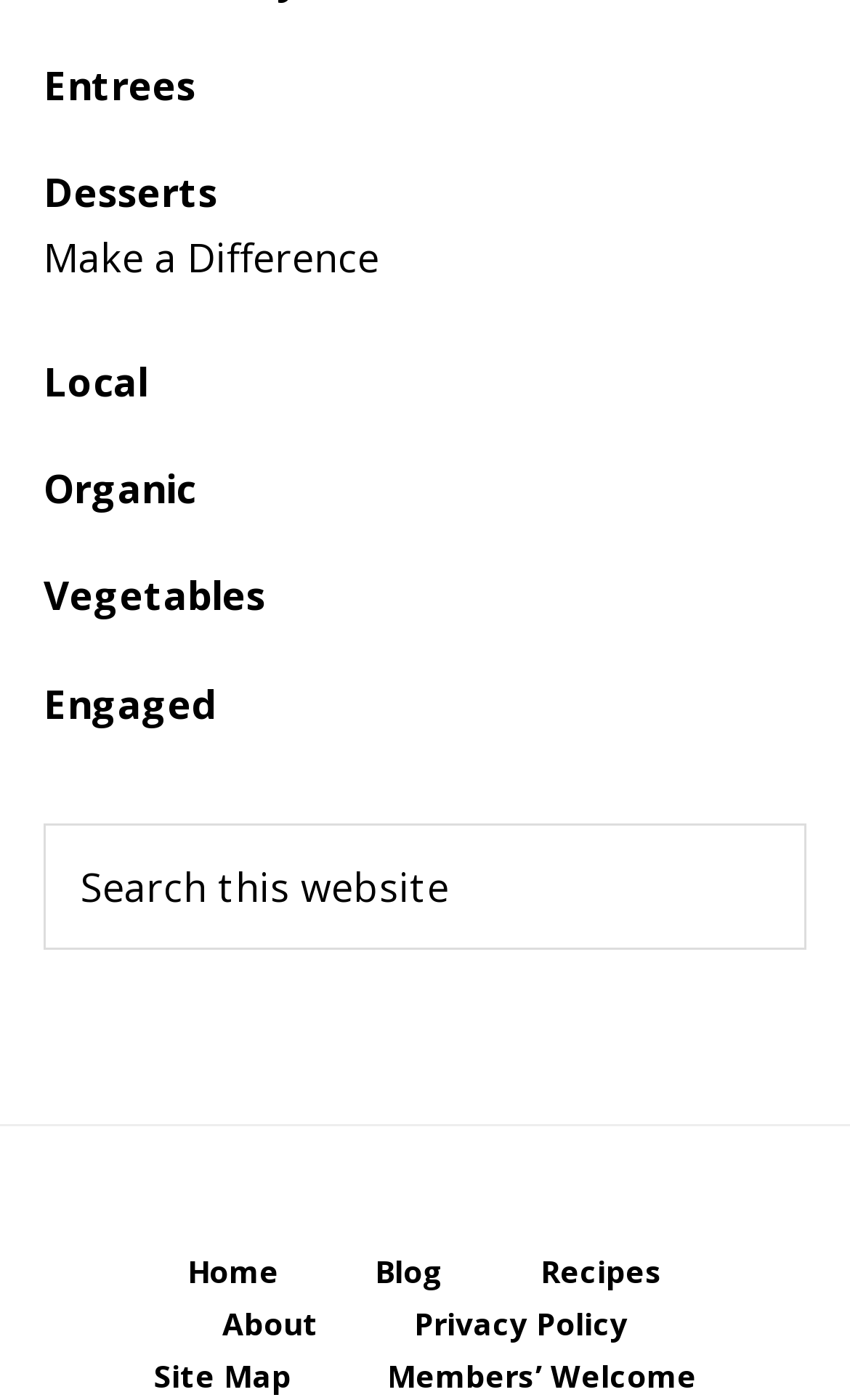Show the bounding box coordinates of the element that should be clicked to complete the task: "Go to Recipes".

[0.585, 0.898, 0.831, 0.935]